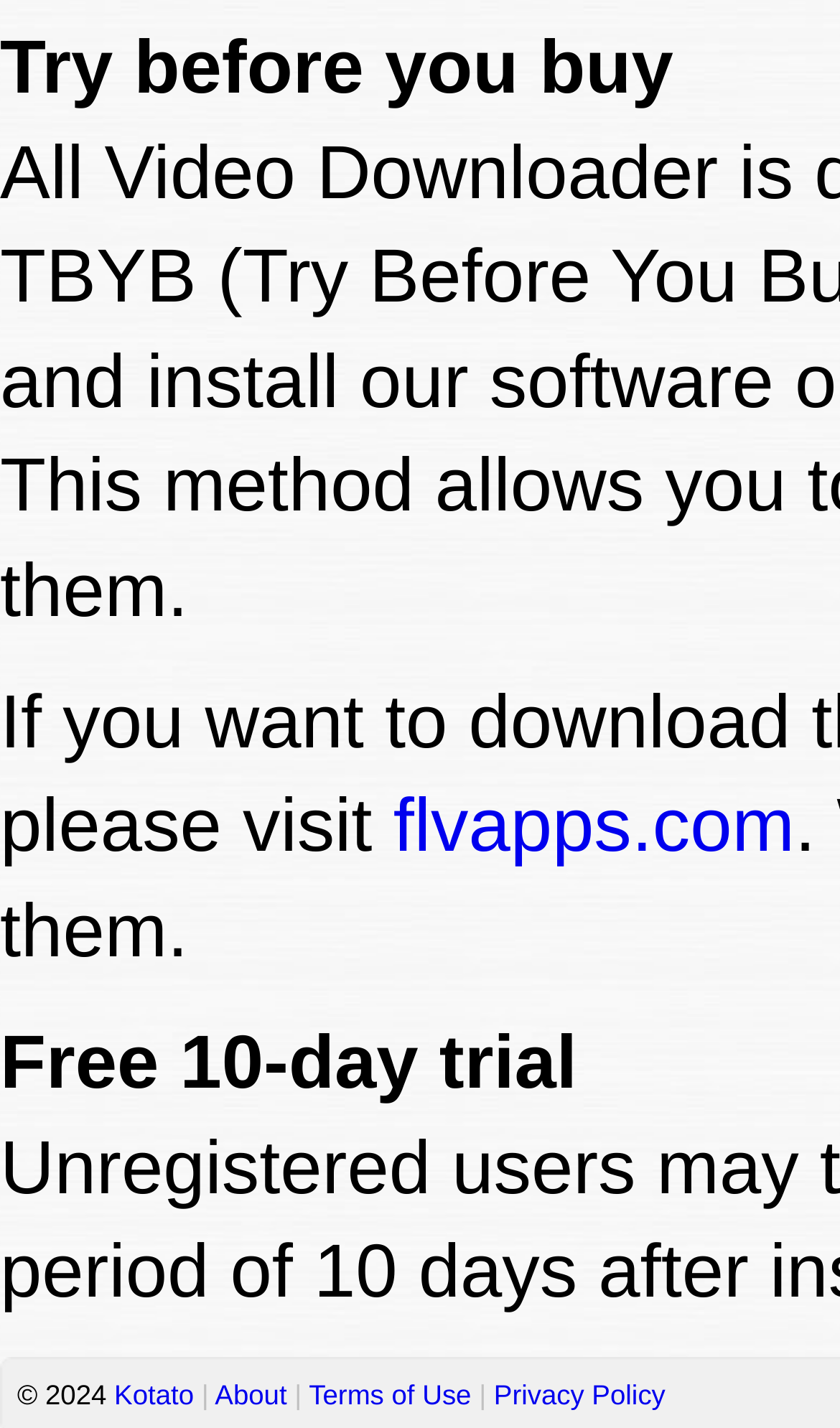Please give a concise answer to this question using a single word or phrase: 
What is the trial period offered?

10-day